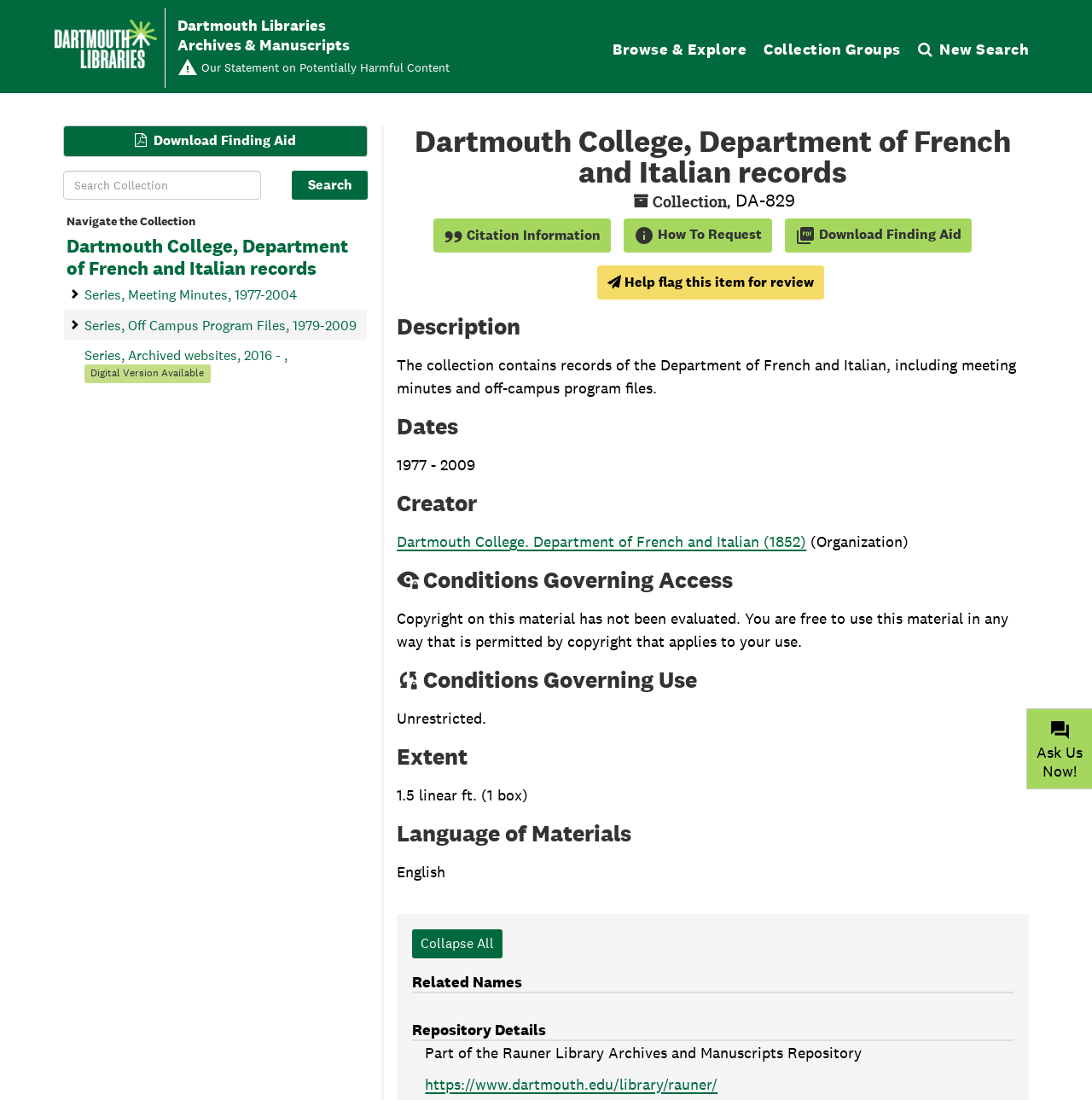Extract the heading text from the webpage.

Dartmouth College, Department of French and Italian records